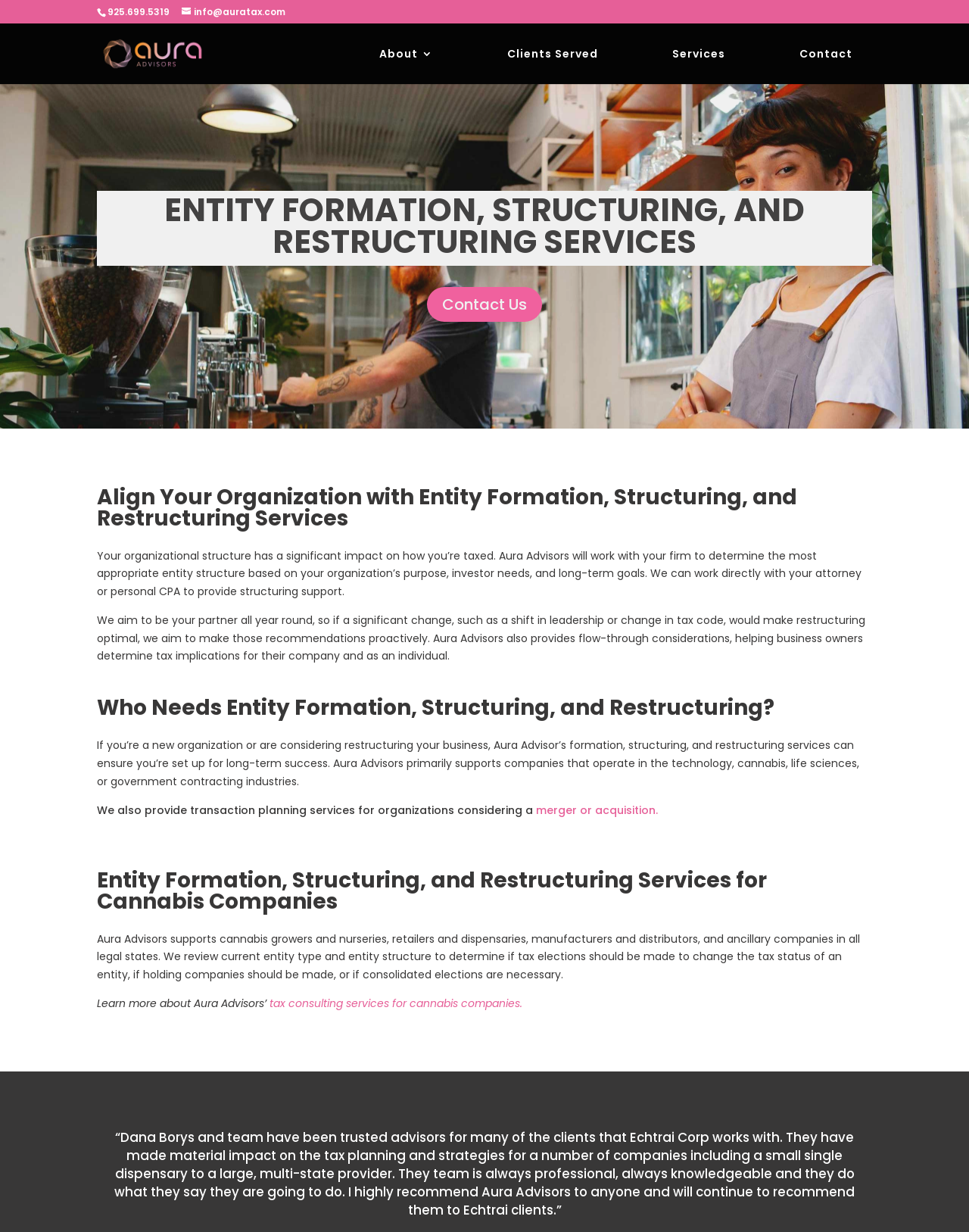Identify the bounding box coordinates for the element that needs to be clicked to fulfill this instruction: "Read about entity formation, structuring, and restructuring services". Provide the coordinates in the format of four float numbers between 0 and 1: [left, top, right, bottom].

[0.1, 0.158, 0.9, 0.216]